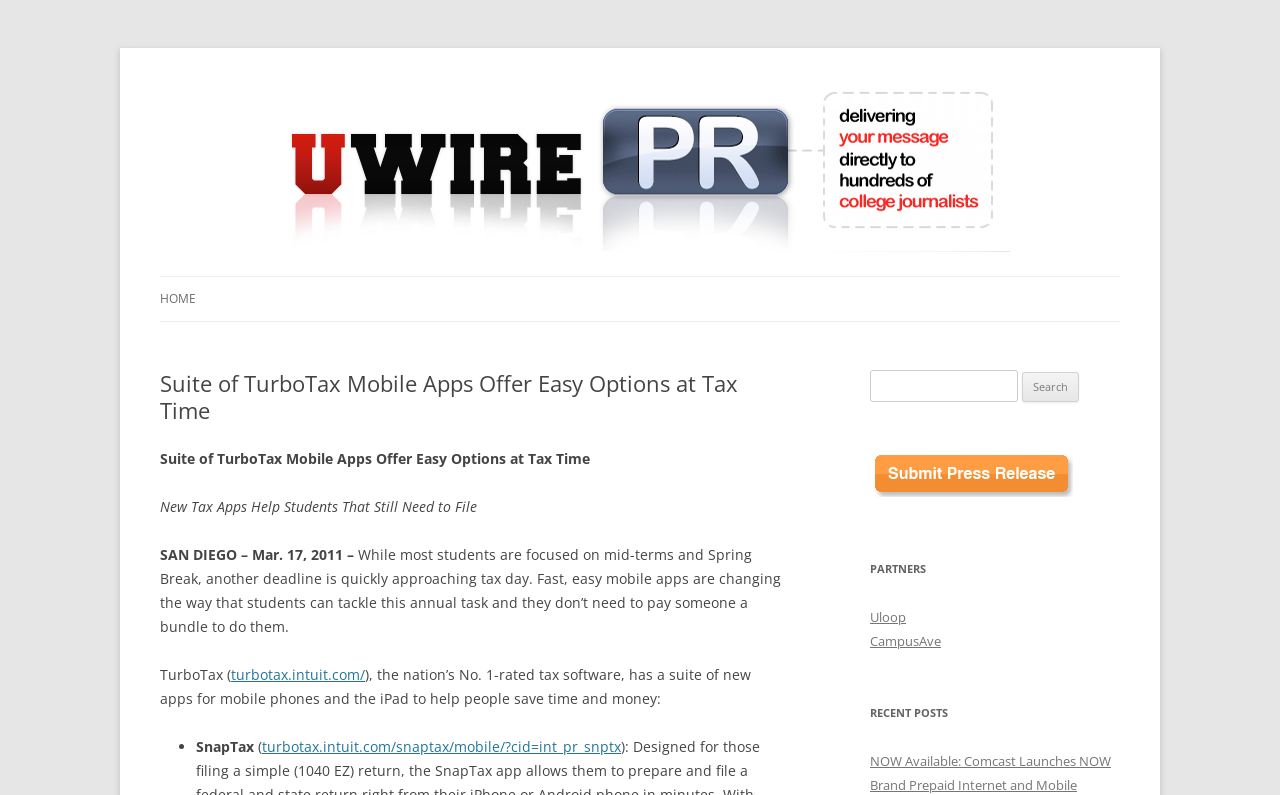Respond to the following question using a concise word or phrase: 
What is the name of the tax software mentioned in the article?

TurboTax